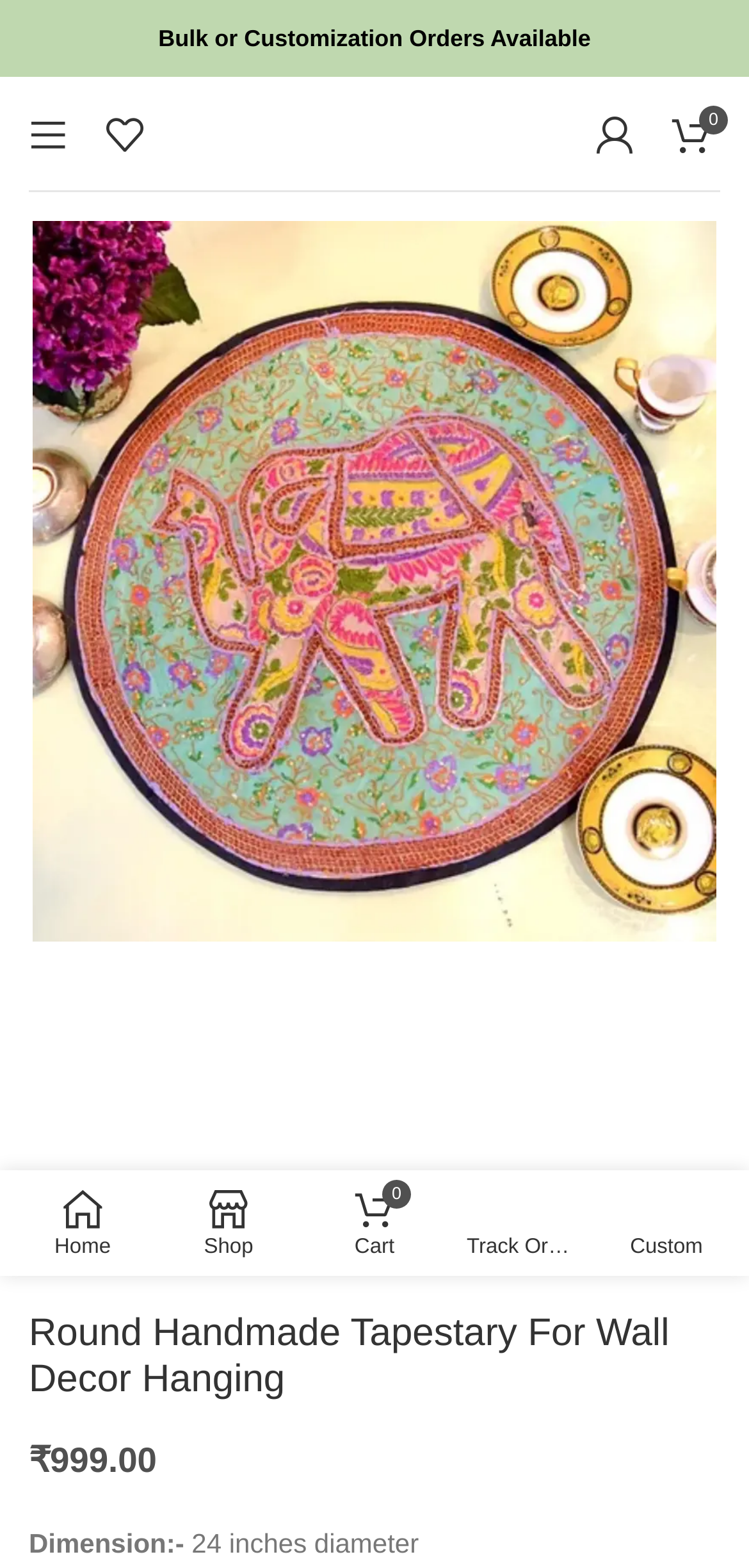What is the diameter of the round handmade tapestry?
Please look at the screenshot and answer in one word or a short phrase.

24 inches